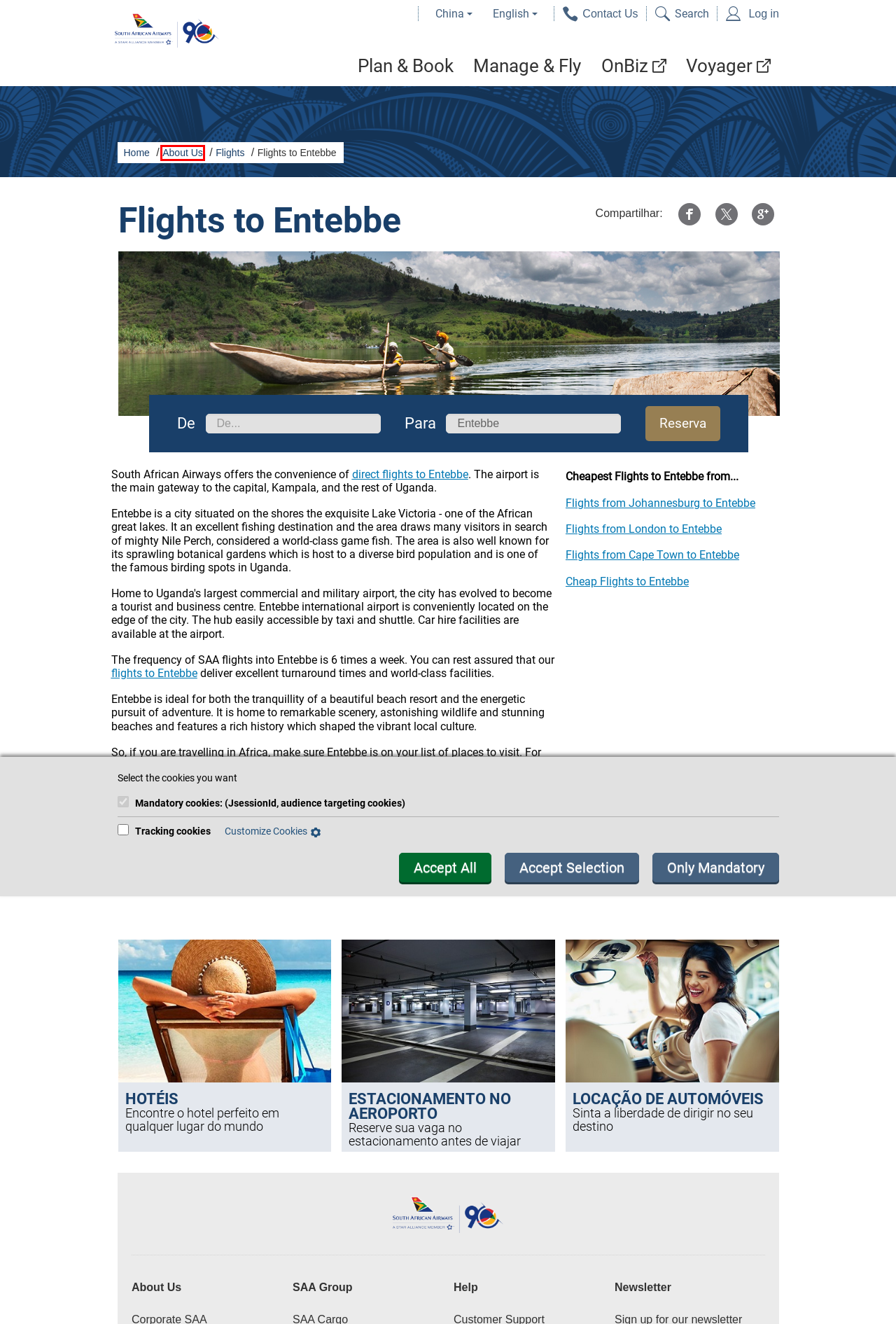Look at the screenshot of a webpage, where a red bounding box highlights an element. Select the best description that matches the new webpage after clicking the highlighted element. Here are the candidates:
A. SAA Group - South African Airways
B. About Us - South African Airways
C. FlySAA South African Airways - South African Airways
D. Special Offers - South African Airways
E. Home - South African Airways
F. Flight Booking Management - South African Airways
G. Flights - South African Airways
H. Help - South African Airways

B